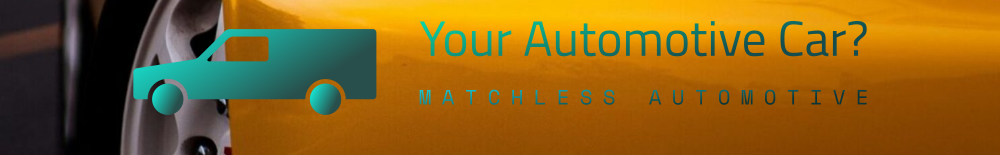Use a single word or phrase to answer this question: 
What is the color palette of the image?

Warm with shades of yellow